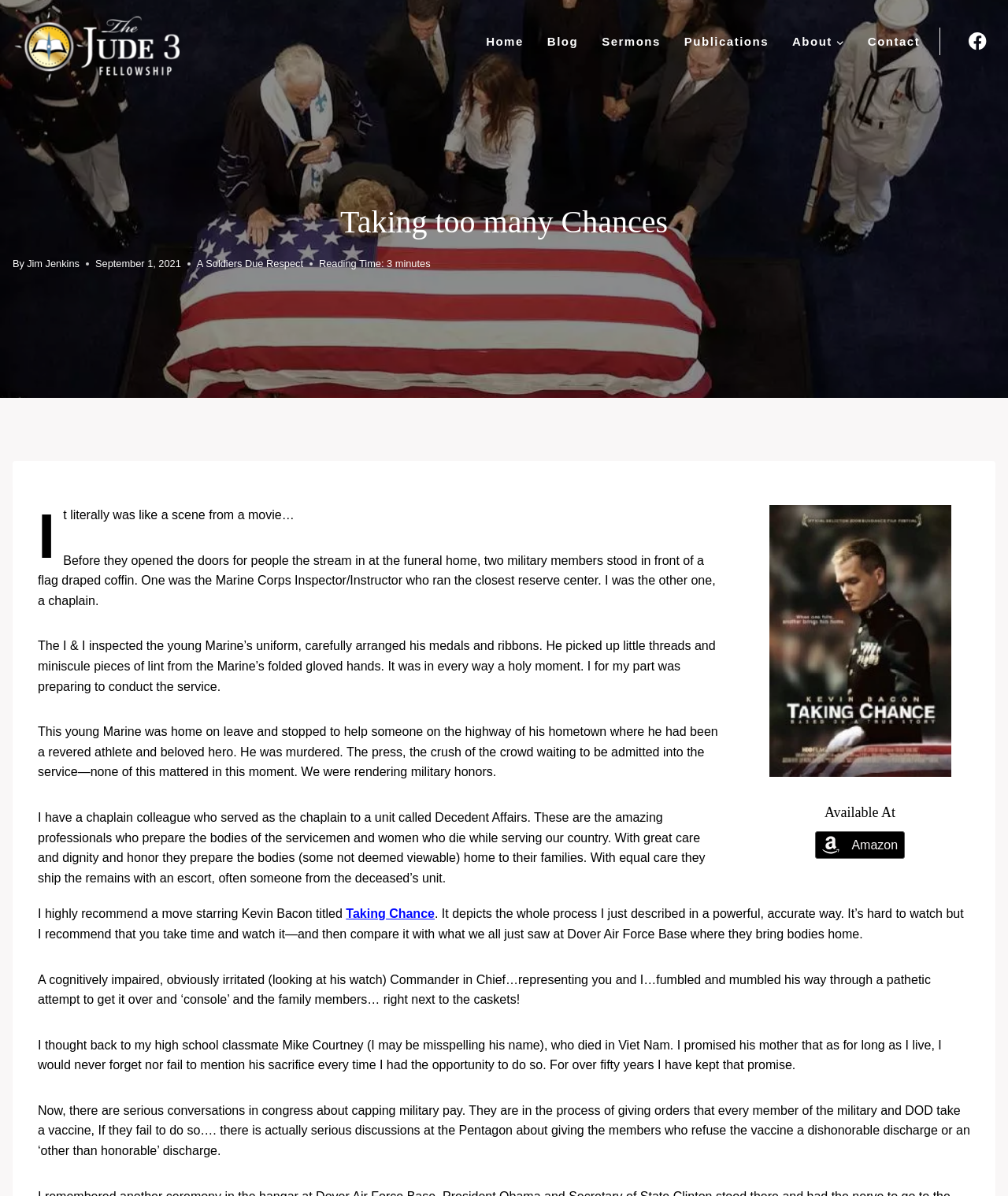Show the bounding box coordinates of the region that should be clicked to follow the instruction: "Click the 'Amazon' link."

[0.809, 0.695, 0.898, 0.718]